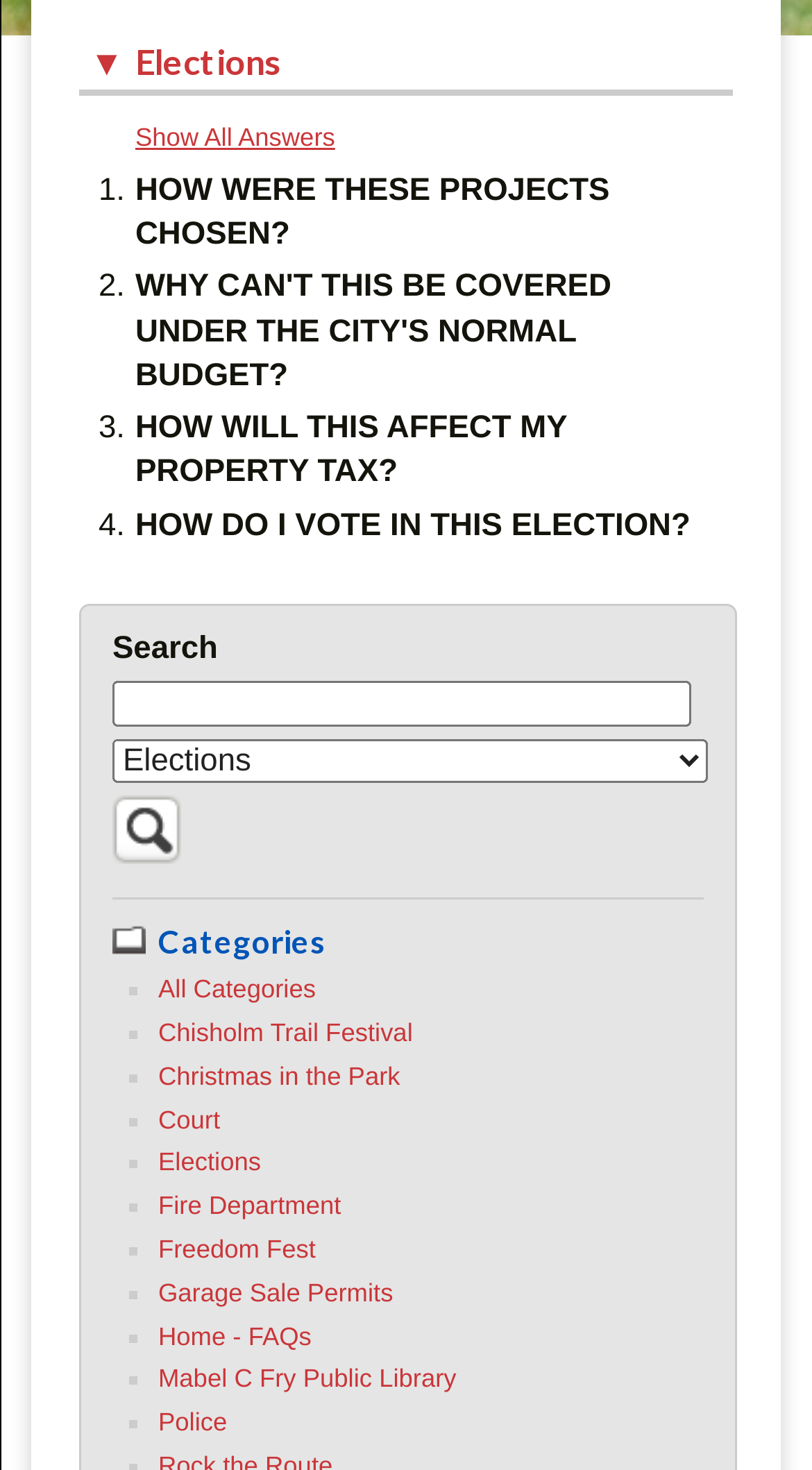Please locate the clickable area by providing the bounding box coordinates to follow this instruction: "Filter by Category".

[0.138, 0.503, 0.872, 0.533]